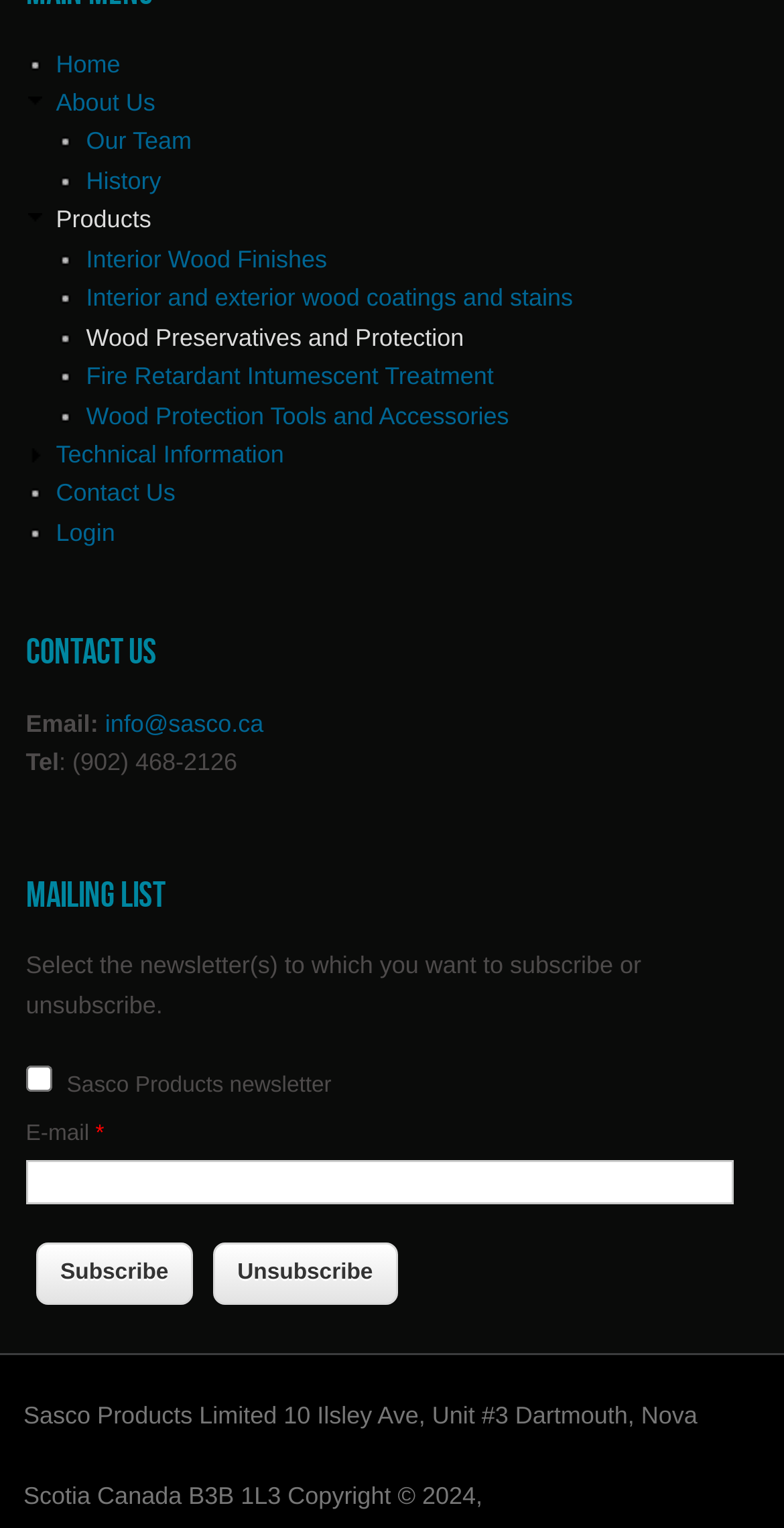Identify the bounding box coordinates of the element to click to follow this instruction: 'Click on Accessories'. Ensure the coordinates are four float values between 0 and 1, provided as [left, top, right, bottom].

None